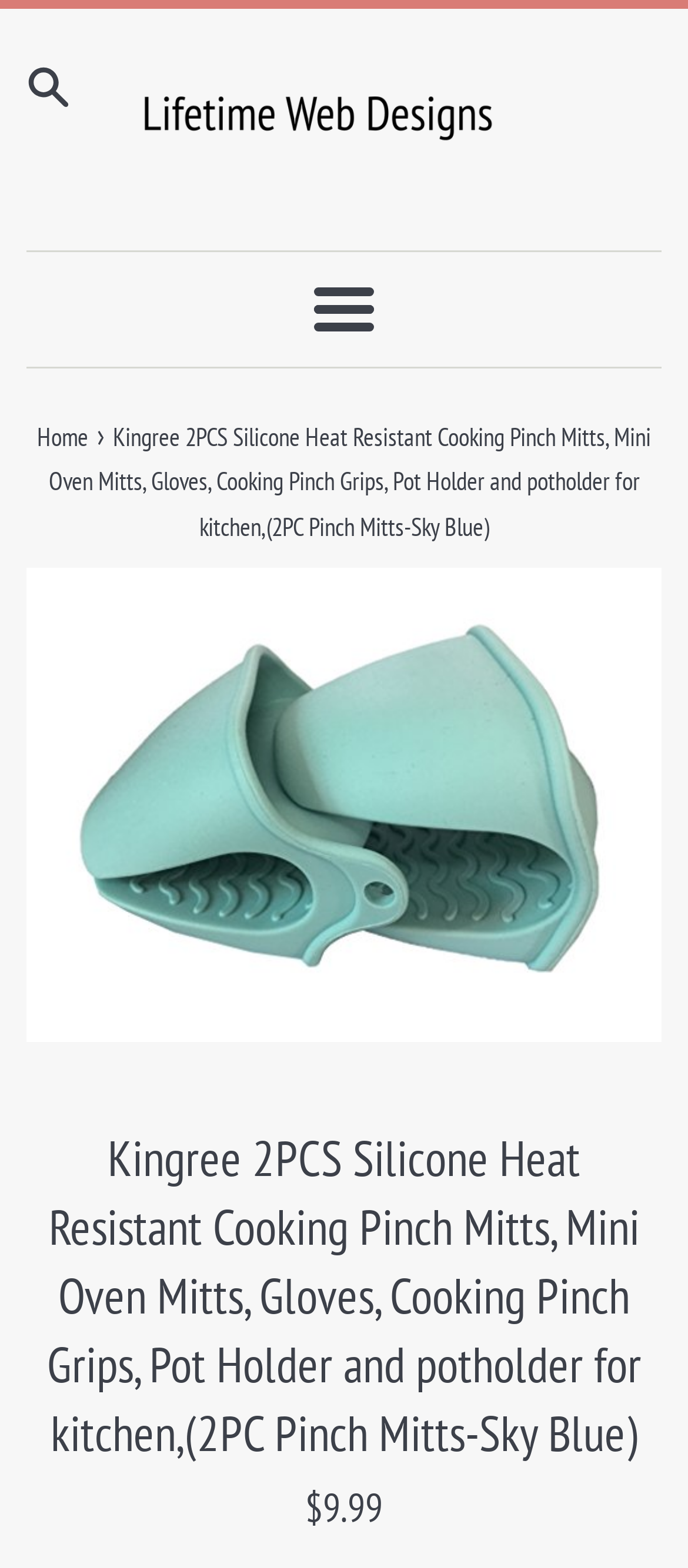Can you find and provide the main heading text of this webpage?

Kingree 2PCS Silicone Heat Resistant Cooking Pinch Mitts, Mini Oven Mitts, Gloves, Cooking Pinch Grips, Pot Holder and potholder for kitchen,(2PC Pinch Mitts-Sky Blue)